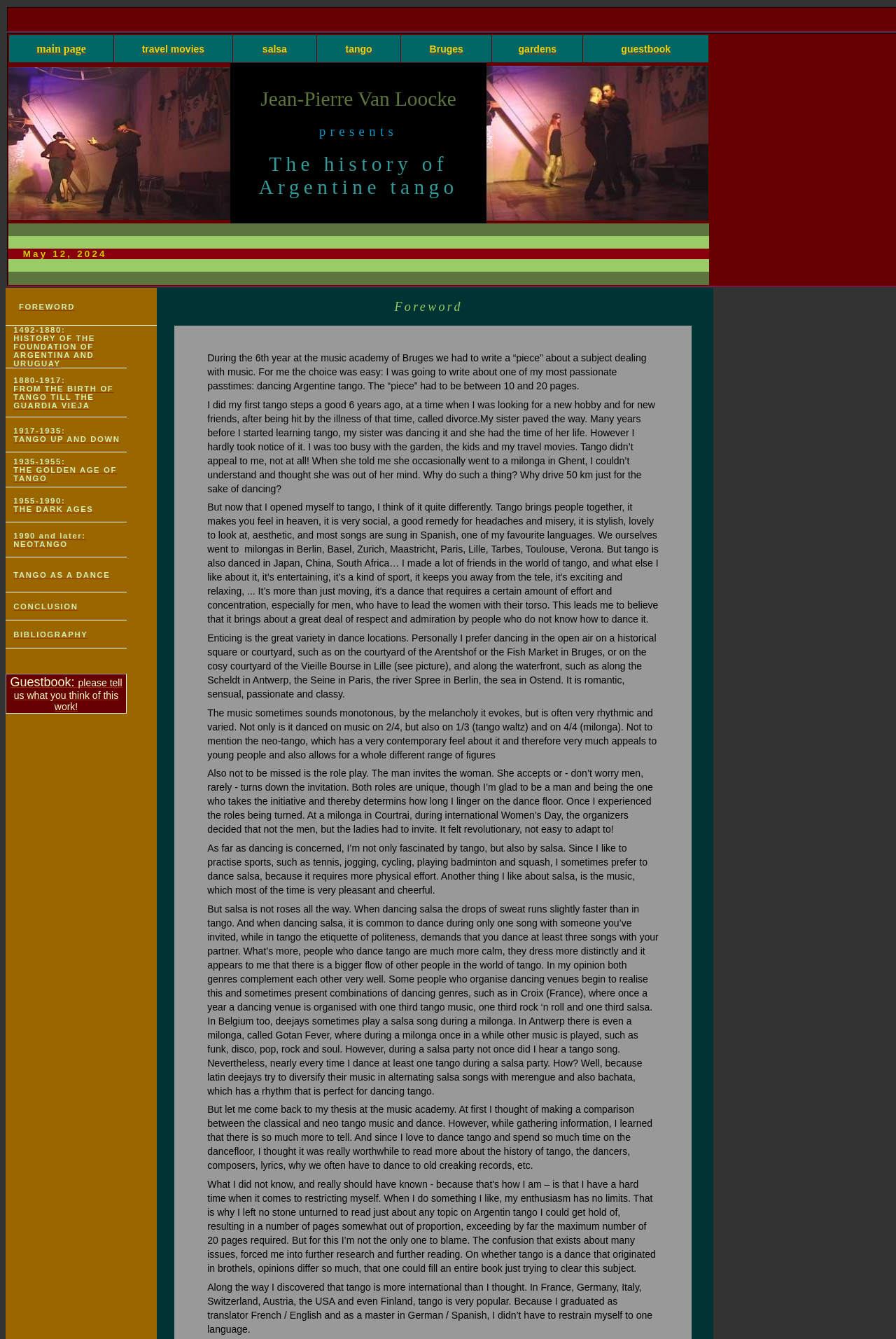Give a comprehensive overview of the webpage, including key elements.

This webpage is a "Home Page" that appears to be dedicated to the history of Argentine tango. At the top, there is a table with six column headers: "main page", "travel movies", "salsa", "tango", "Bruges", and "gardens", each with a corresponding link. Below this table, there is another table with a row header and two grid cells, one containing an image and the other with a title "Jean-Pierre Van Loocke presents The history of Argentine tango". 

Below this table, there are several rows, each with a row header and a grid cell containing a date or a blank space. Following this, there is a section with a heading "FOREWORD" and a link to "Foreword". 

The main content of the page is a table with 11 rows, each containing a link to a different section of the history of Argentine tango, including "1492-1880: HISTORY OF THE FOUNDATION OF ARGENTINA AND URUGUAY", "1880-1917: FROM THE BIRTH OF TANGO TILL THE GUARDIA VIEJA", and "1990 and later: NEOTANGO". The links are arranged in a vertical list, with each section building on the previous one to tell the story of tango's history. 

At the bottom of the page, there is a section with a heading "Guestbook" and a link to leave a comment or feedback about the webpage.